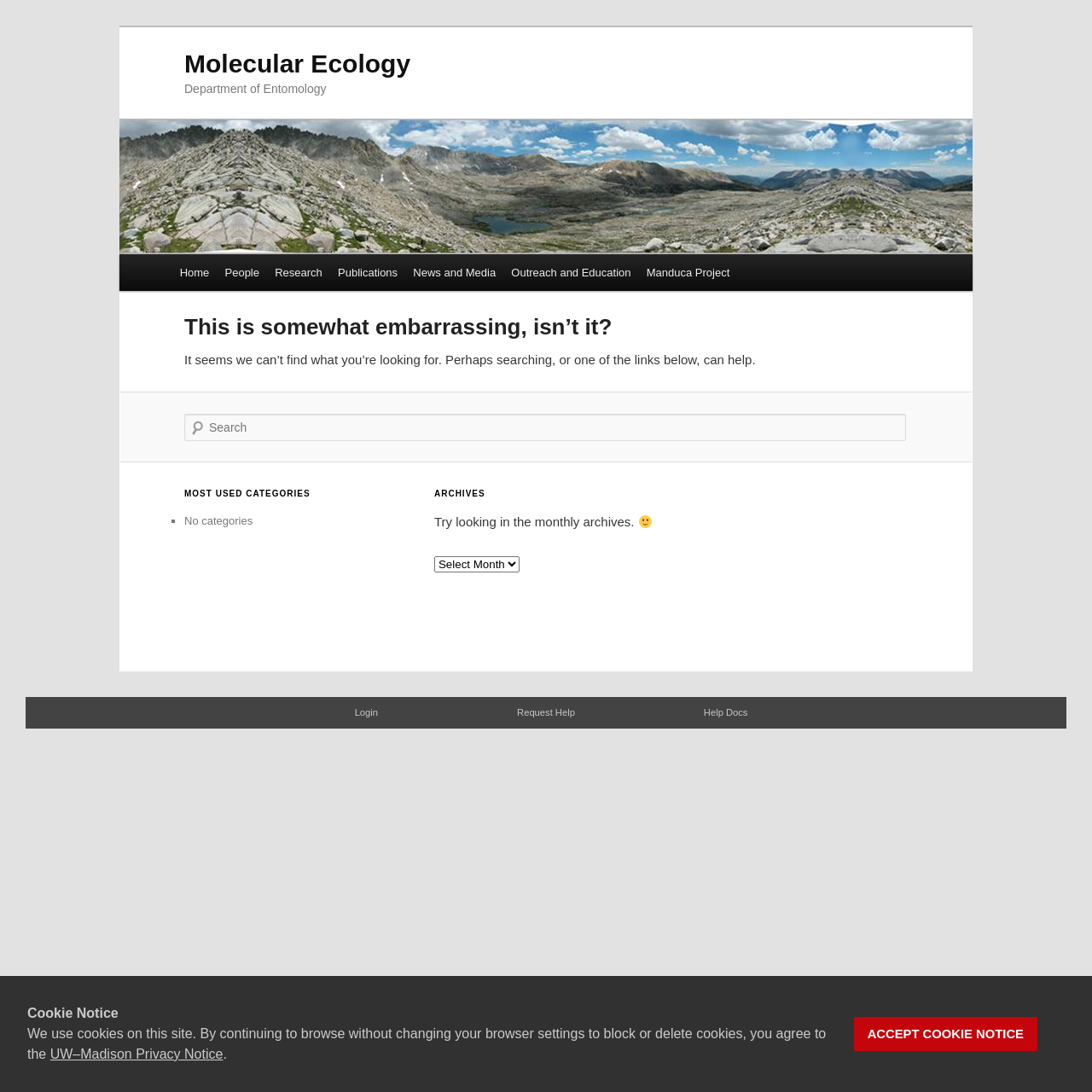Locate the bounding box coordinates of the clickable element to fulfill the following instruction: "Go to Home page". Provide the coordinates as four float numbers between 0 and 1 in the format [left, top, right, bottom].

[0.16, 0.233, 0.202, 0.266]